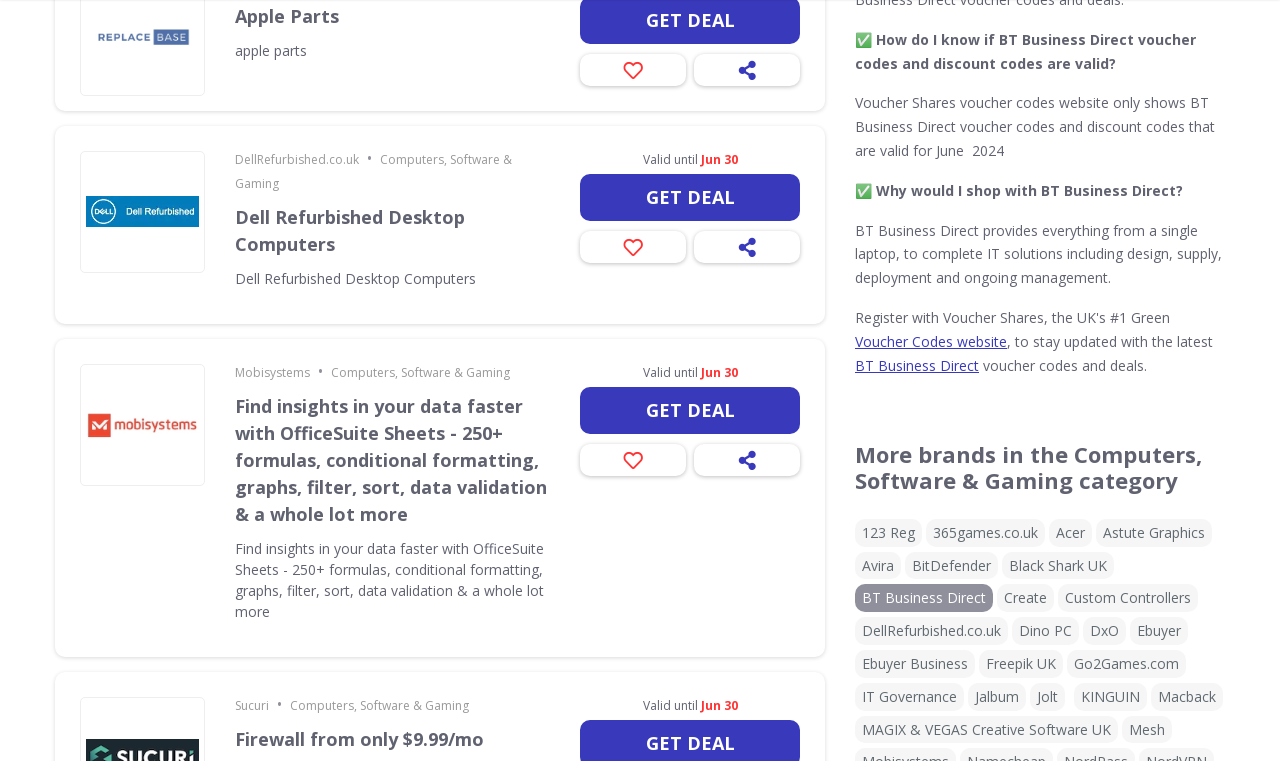How many brands are listed in the 'More brands in the Computers, Software & Gaming category' section?
Refer to the image and answer the question using a single word or phrase.

21